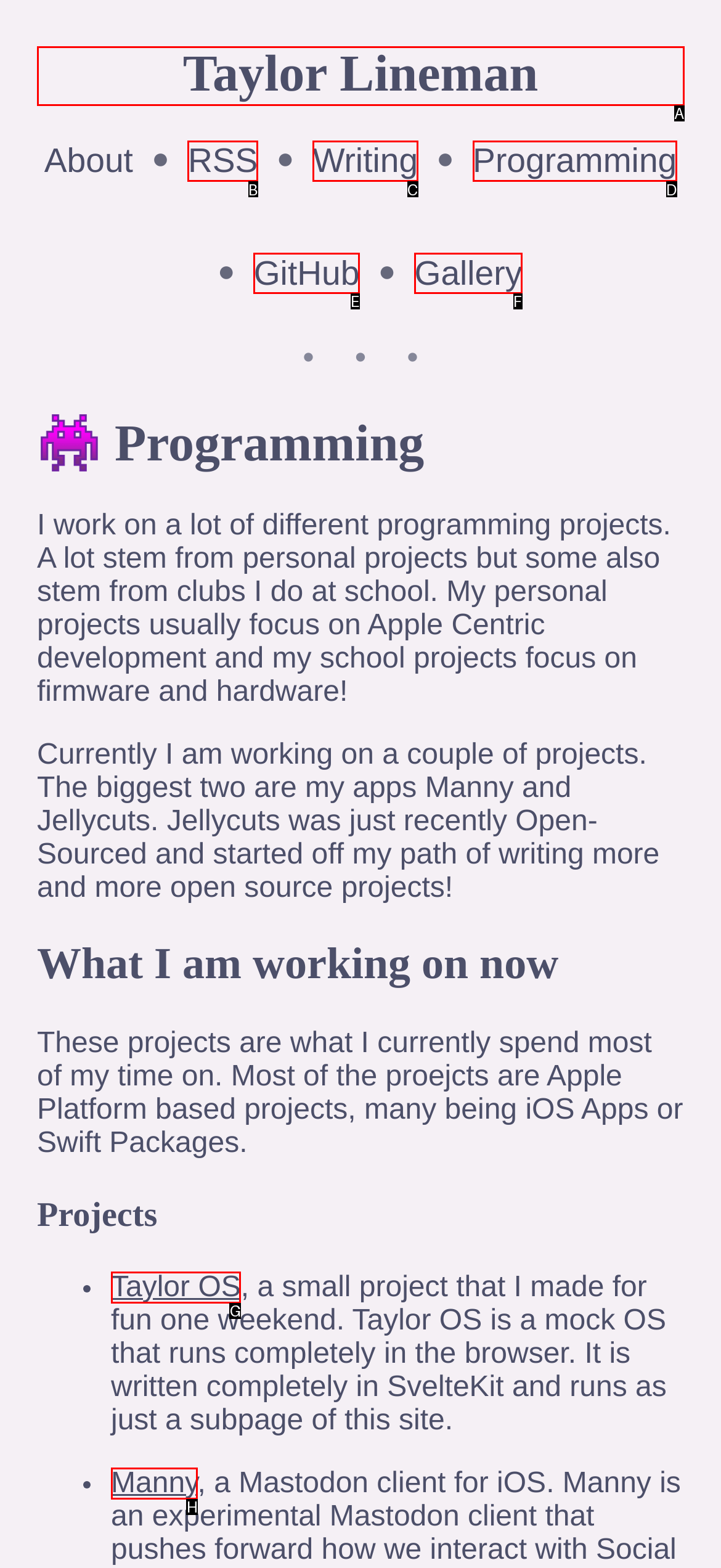Select the letter of the UI element that best matches: Taylor Lineman
Answer with the letter of the correct option directly.

A